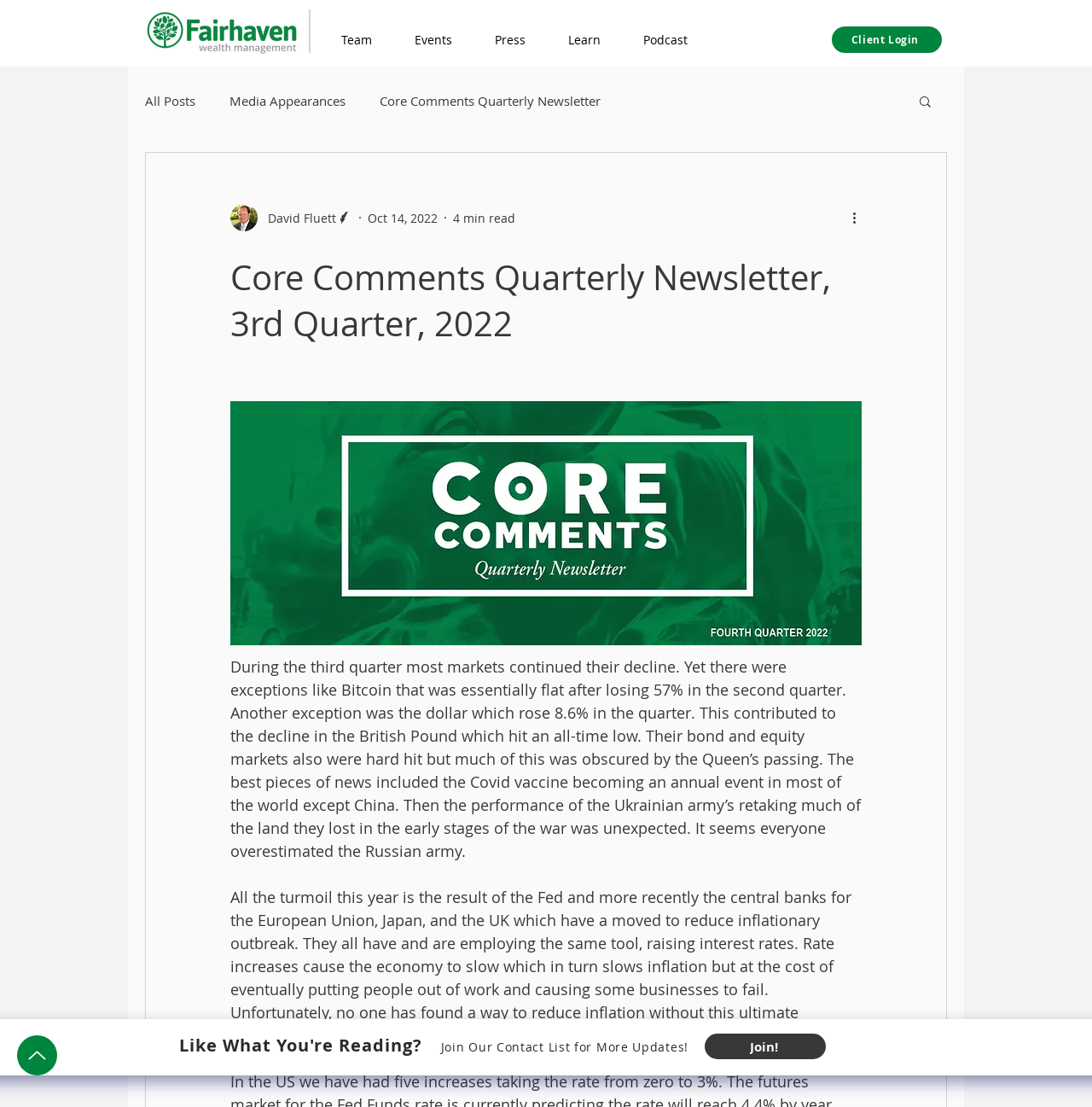Identify the bounding box coordinates of the element that should be clicked to fulfill this task: "Click the Fairhaven Wealth logo". The coordinates should be provided as four float numbers between 0 and 1, i.e., [left, top, right, bottom].

[0.128, 0.006, 0.278, 0.053]